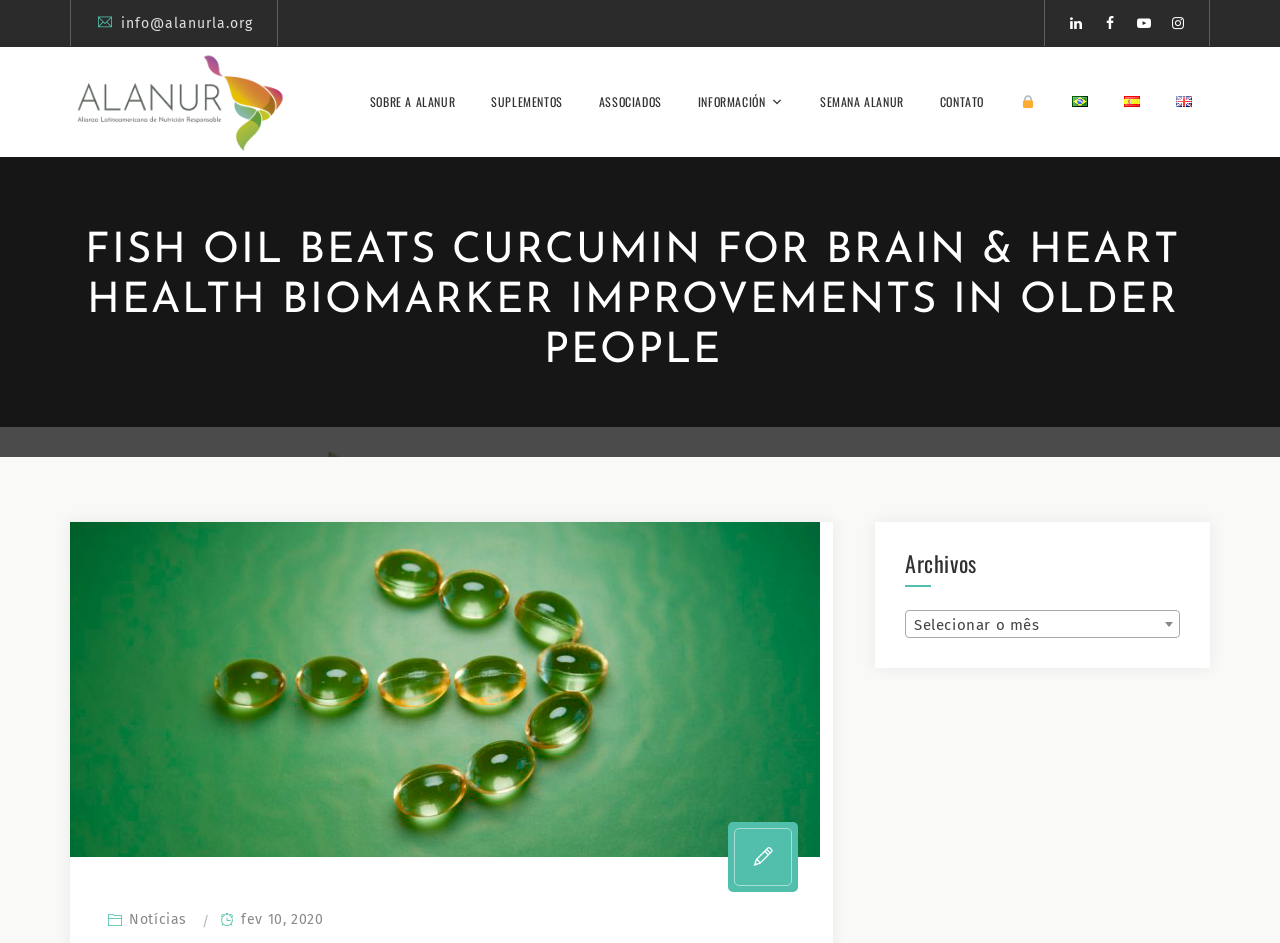How many social media links are available?
Based on the image, provide your answer in one word or phrase.

4